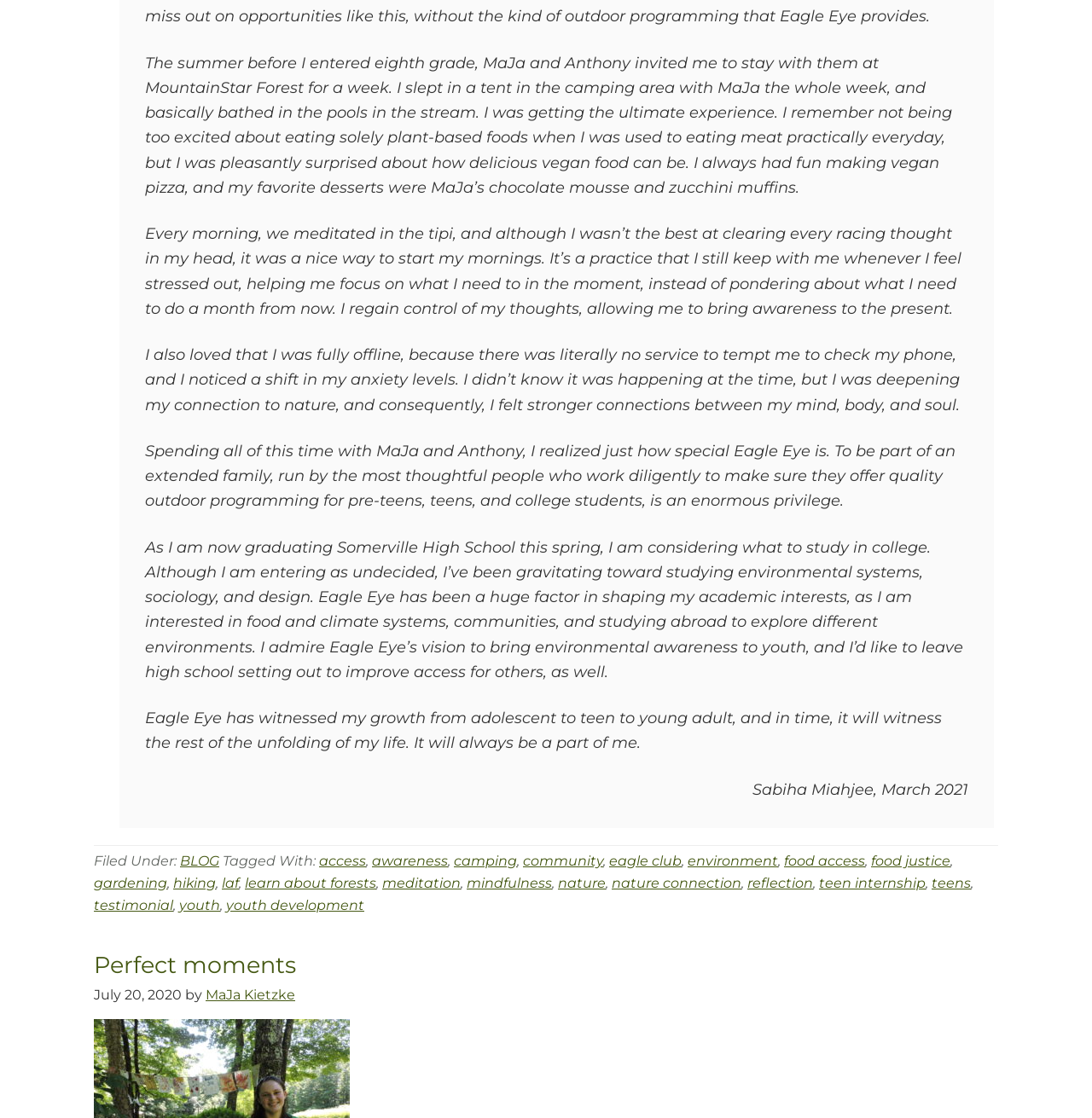Locate the bounding box coordinates of the segment that needs to be clicked to meet this instruction: "View the 'Perfect moments' article".

[0.086, 0.85, 0.271, 0.875]